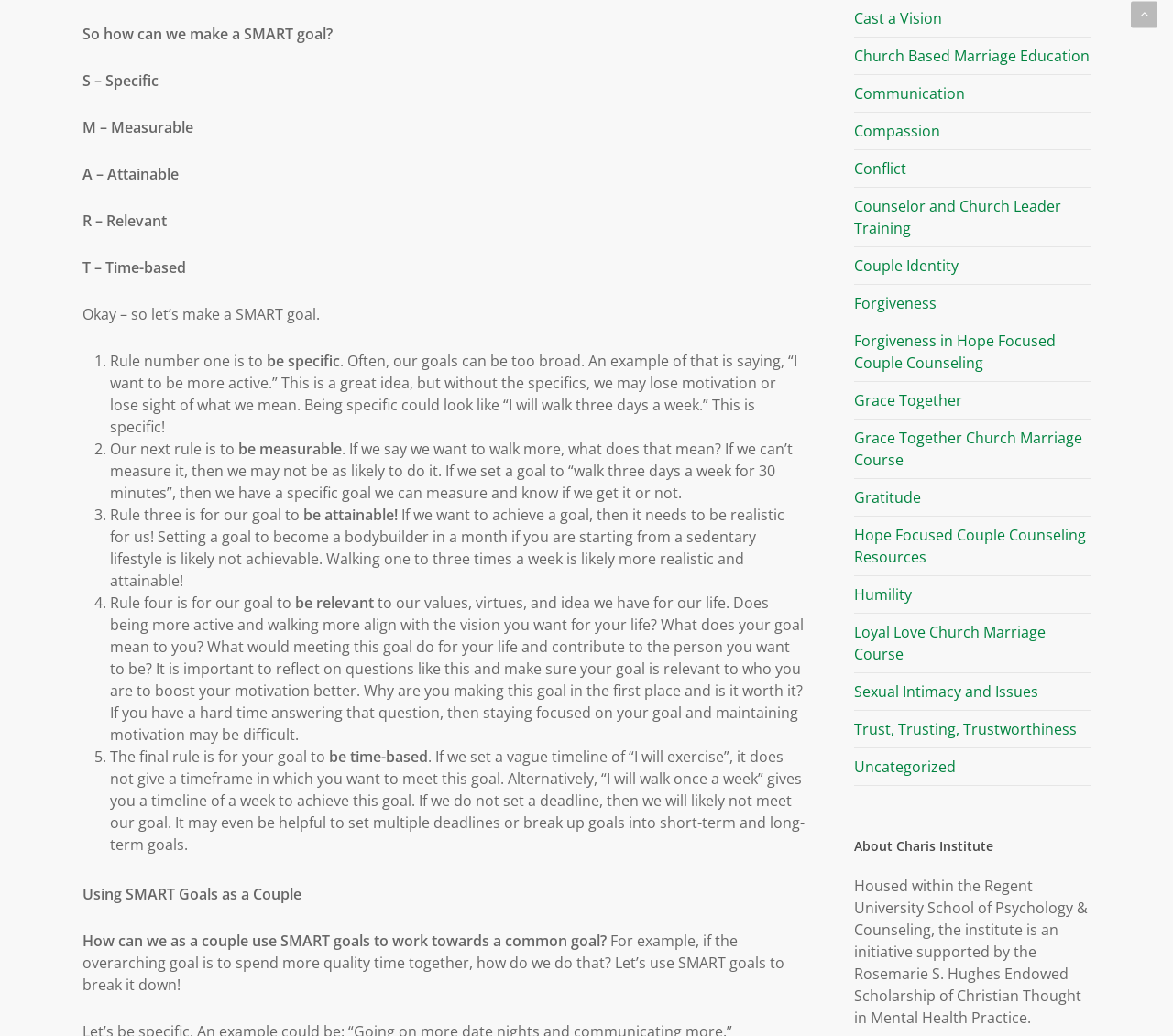Using the description "Grace Together", locate and provide the bounding box of the UI element.

[0.728, 0.369, 0.93, 0.405]